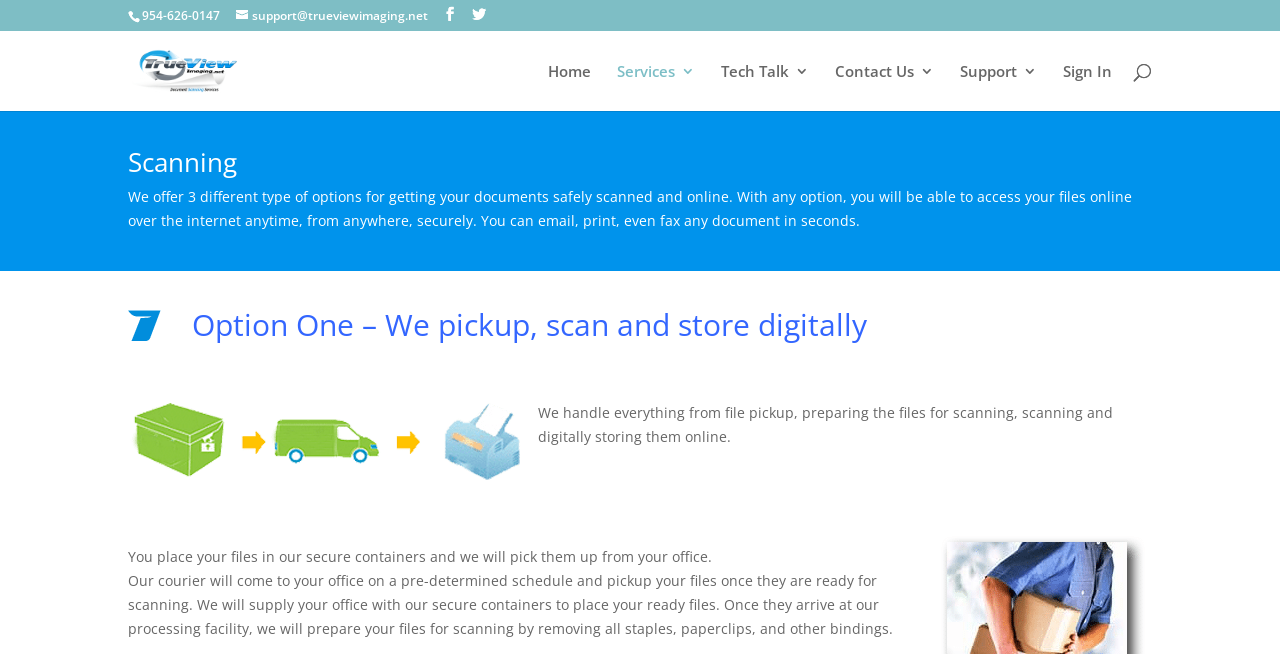Highlight the bounding box coordinates of the region I should click on to meet the following instruction: "Click on Option One".

[0.1, 0.474, 0.9, 0.535]